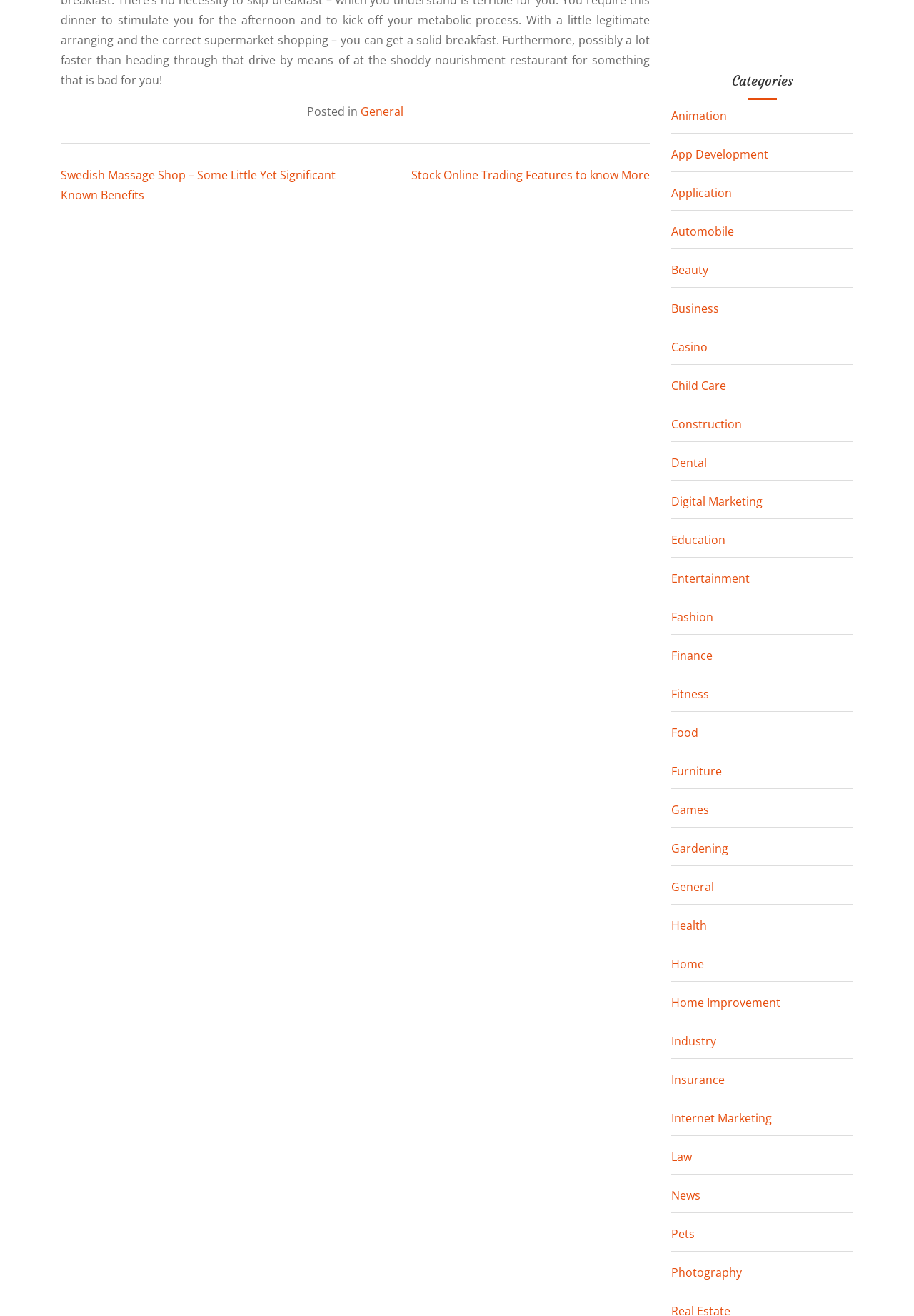Please identify the bounding box coordinates of the clickable area that will allow you to execute the instruction: "Click on the 'General' category".

[0.734, 0.668, 0.781, 0.68]